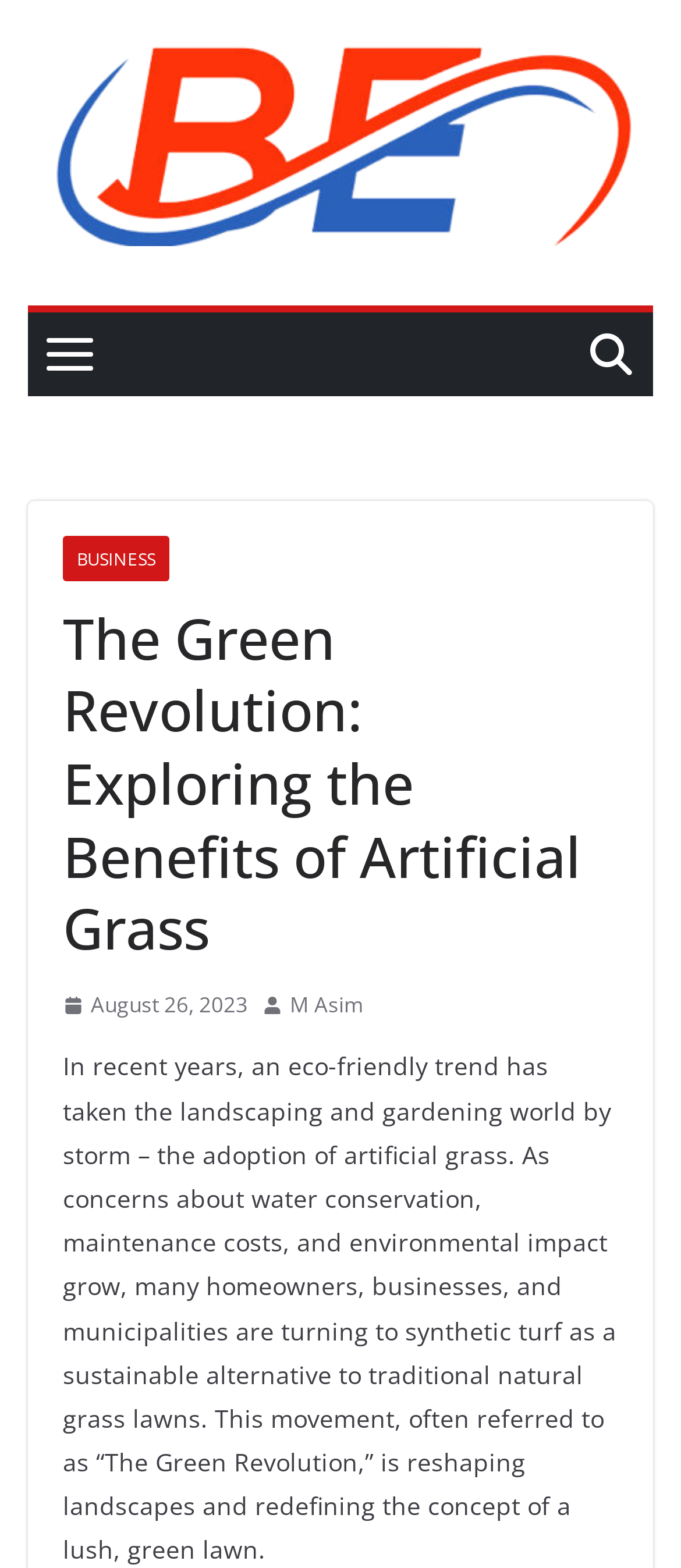Explain in detail what you observe on this webpage.

The webpage is about the adoption of artificial grass as an eco-friendly trend in landscaping and gardening. At the top left of the page, there is a link to "Businessegy" accompanied by an image with the same name. Below this, there is a smaller image. 

To the right of these elements, there is a header section that spans almost the entire width of the page. Within this section, there is a heading that reads "The Green Revolution: Exploring the Benefits of Artificial Grass". 

Below the header, there are three elements aligned horizontally. On the left, there is a link to the date "August 26, 2023", accompanied by a small image and a time indicator. In the middle, there is an image, and on the right, there is a link to the author "M Asim". 

Below these elements, there is a large block of text that summarizes the benefits of artificial grass, including water conservation, maintenance costs, and environmental impact. This text spans almost the entire width of the page and takes up most of the vertical space.